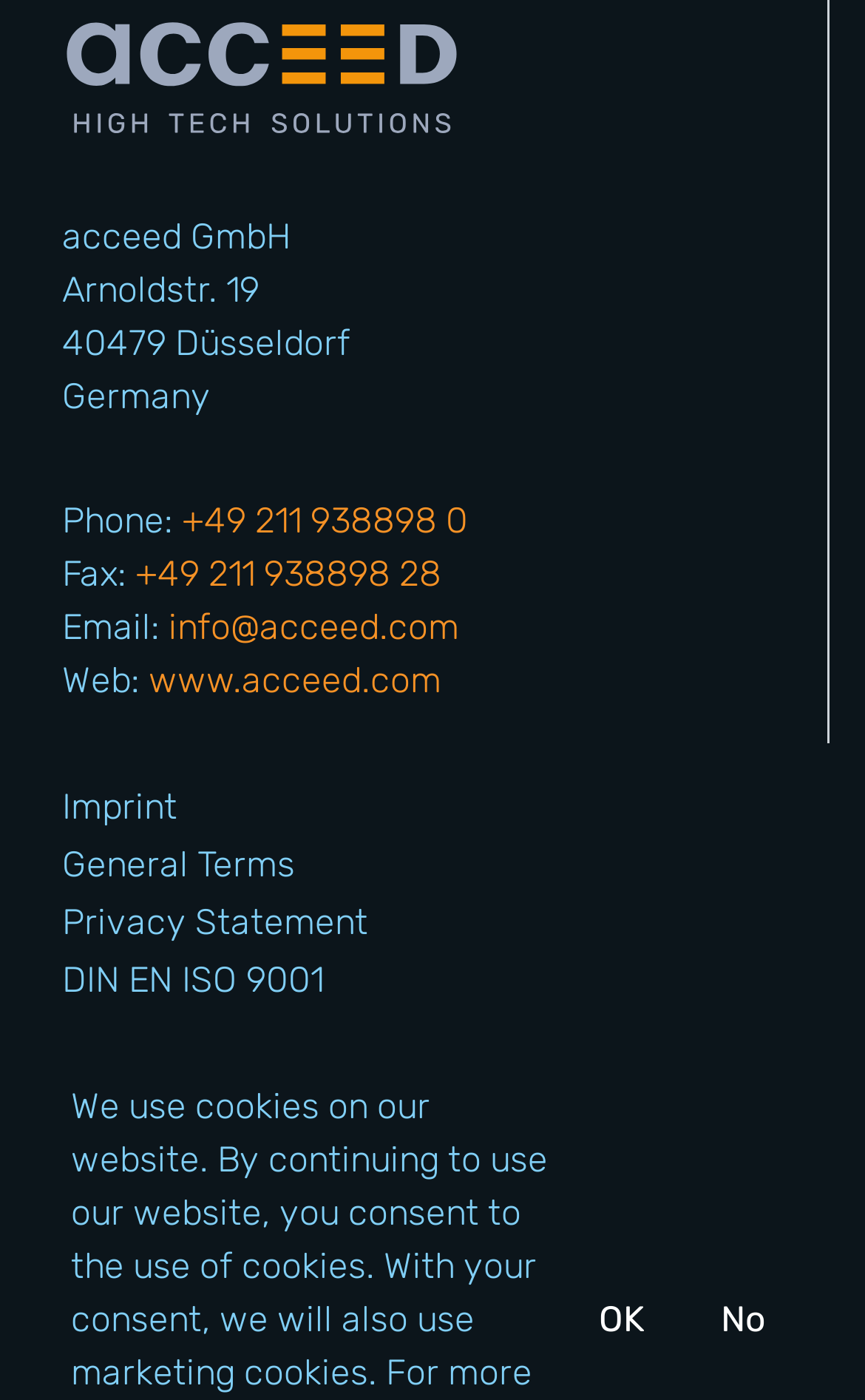What is the company name?
Please provide a full and detailed response to the question.

The company name can be found in the top section of the webpage, where the address and contact information are listed. The text 'acceed GmbH' is displayed prominently, indicating that it is the name of the company.